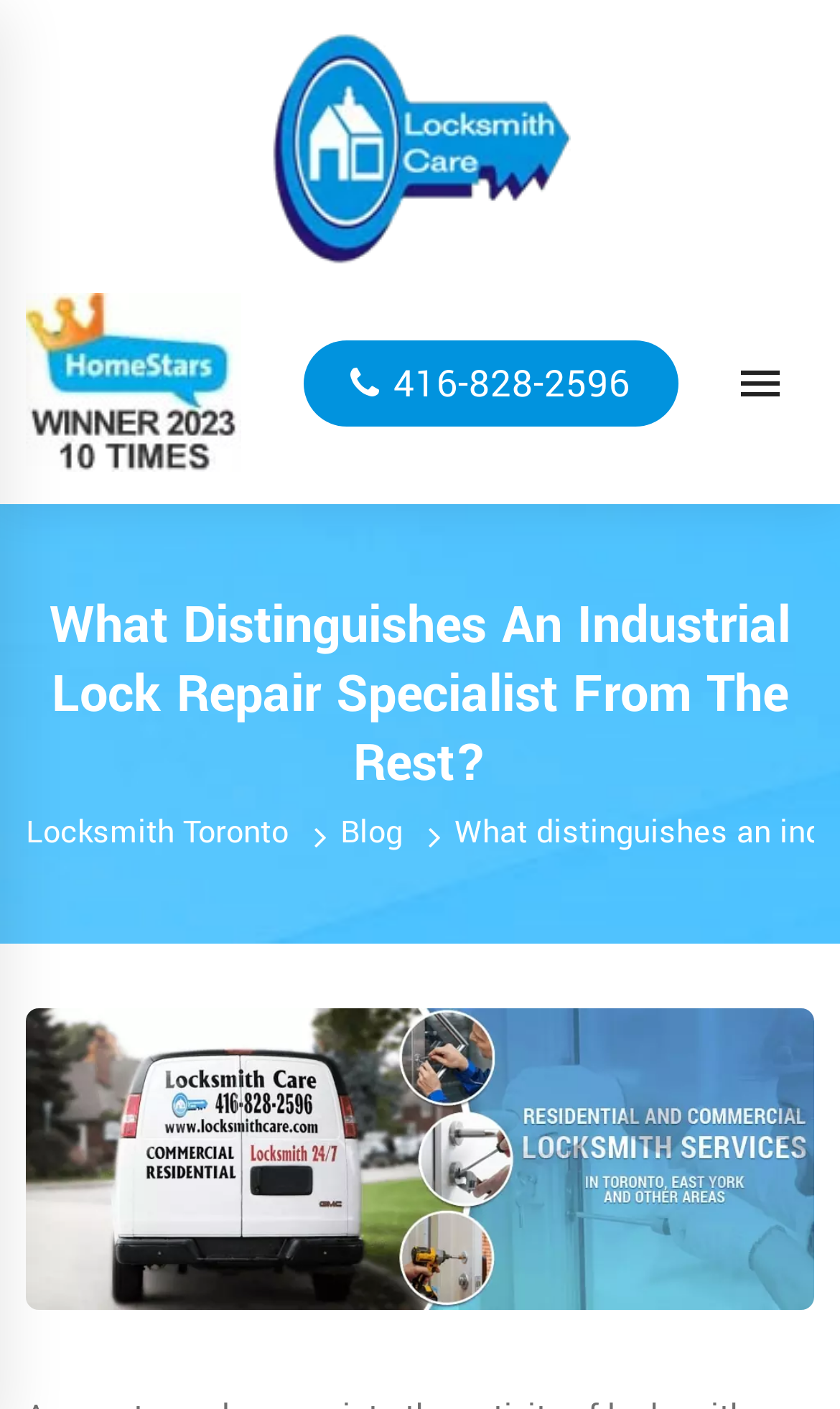What is the location of the locksmith company?
Give a single word or phrase as your answer by examining the image.

Toronto